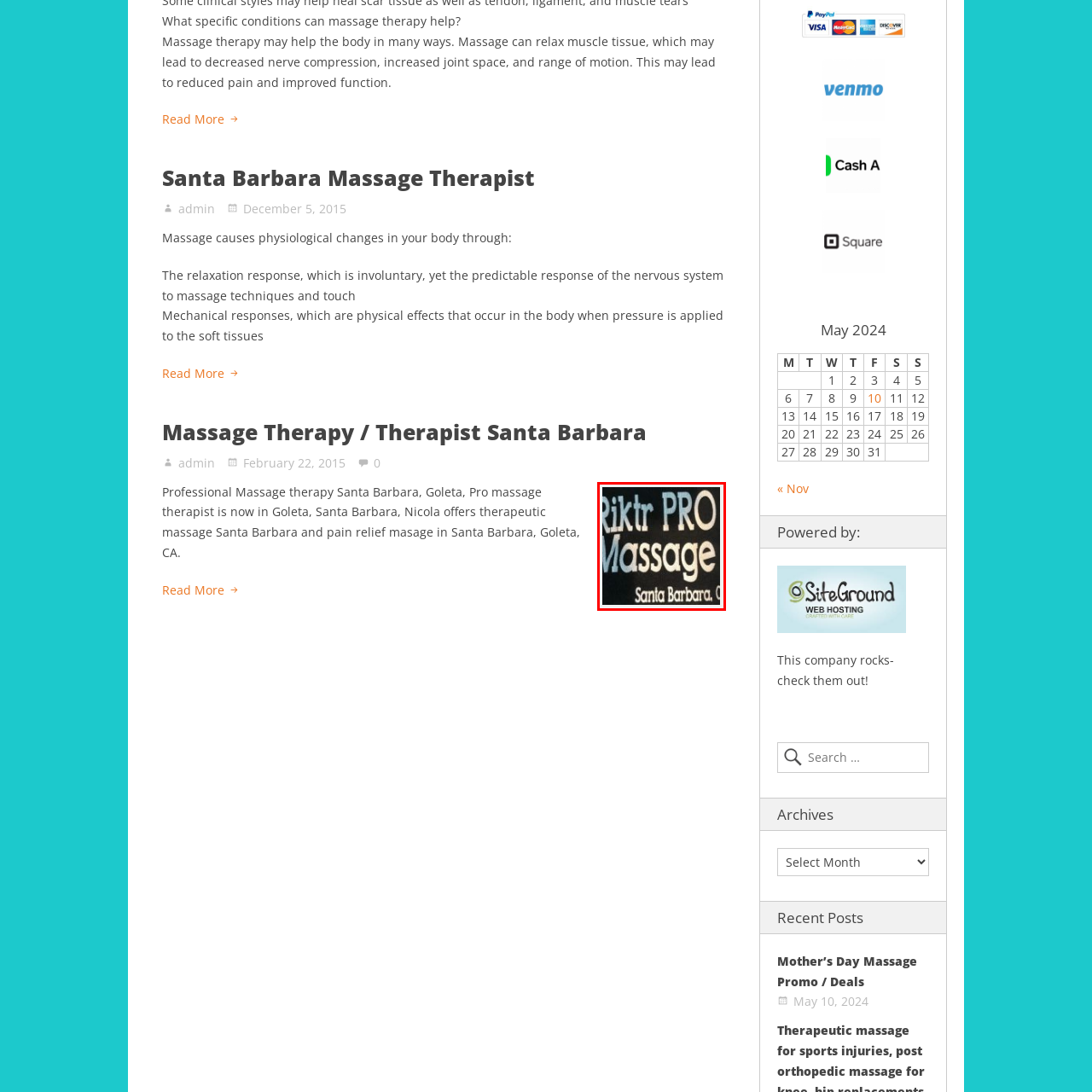What style of font is used in the image?
Carefully examine the content inside the red bounding box and give a detailed response based on what you observe.

The font style used in the image is modern, reflecting a contemporary approach to wellness and appealing to clients seeking relaxation and relief from pain through skilled massage techniques.